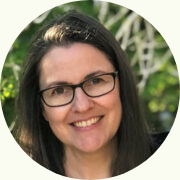Answer succinctly with a single word or phrase:
What is the color of the woman's hair?

Dark